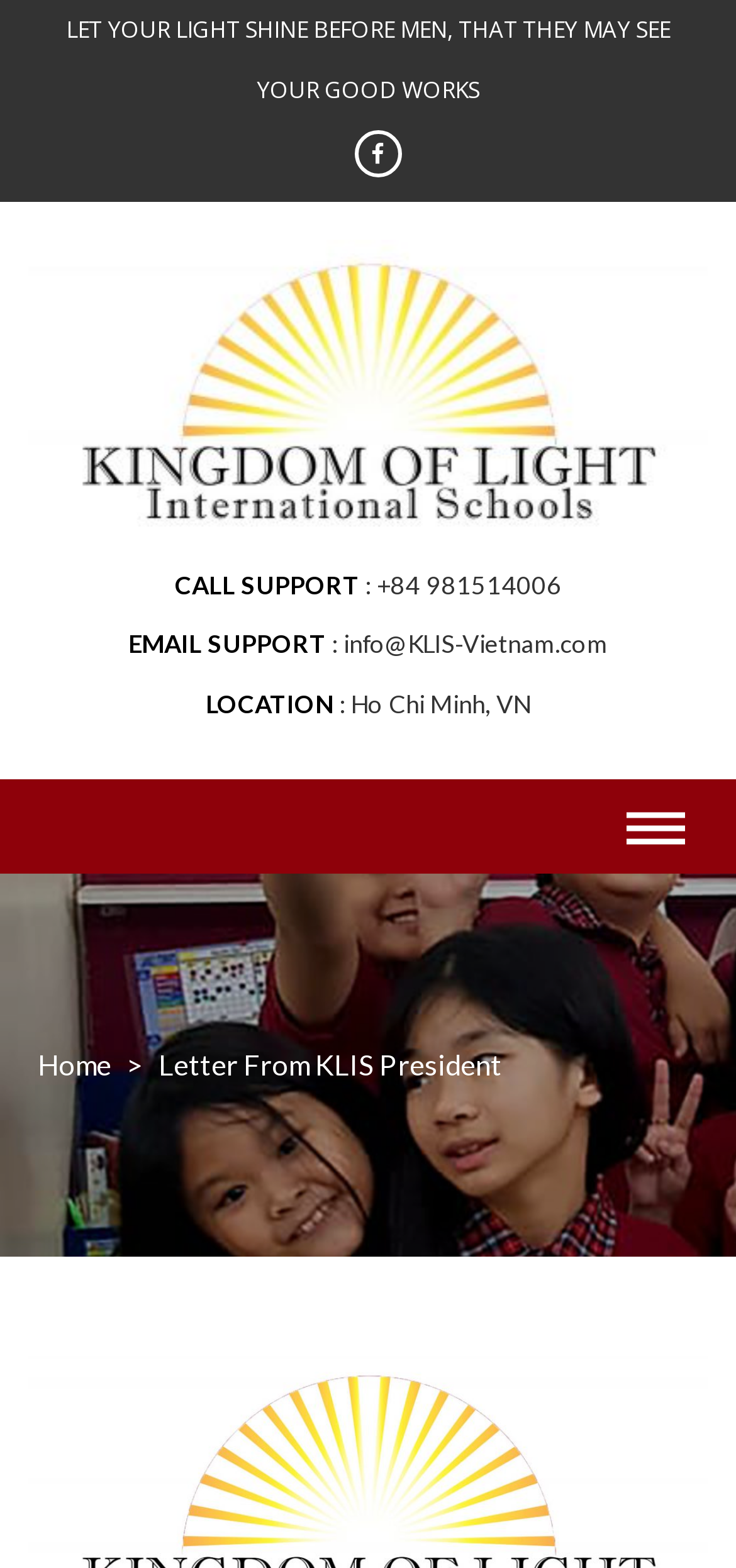Where is the organization located?
Using the image, answer in one word or phrase.

Ho Chi Minh, VN